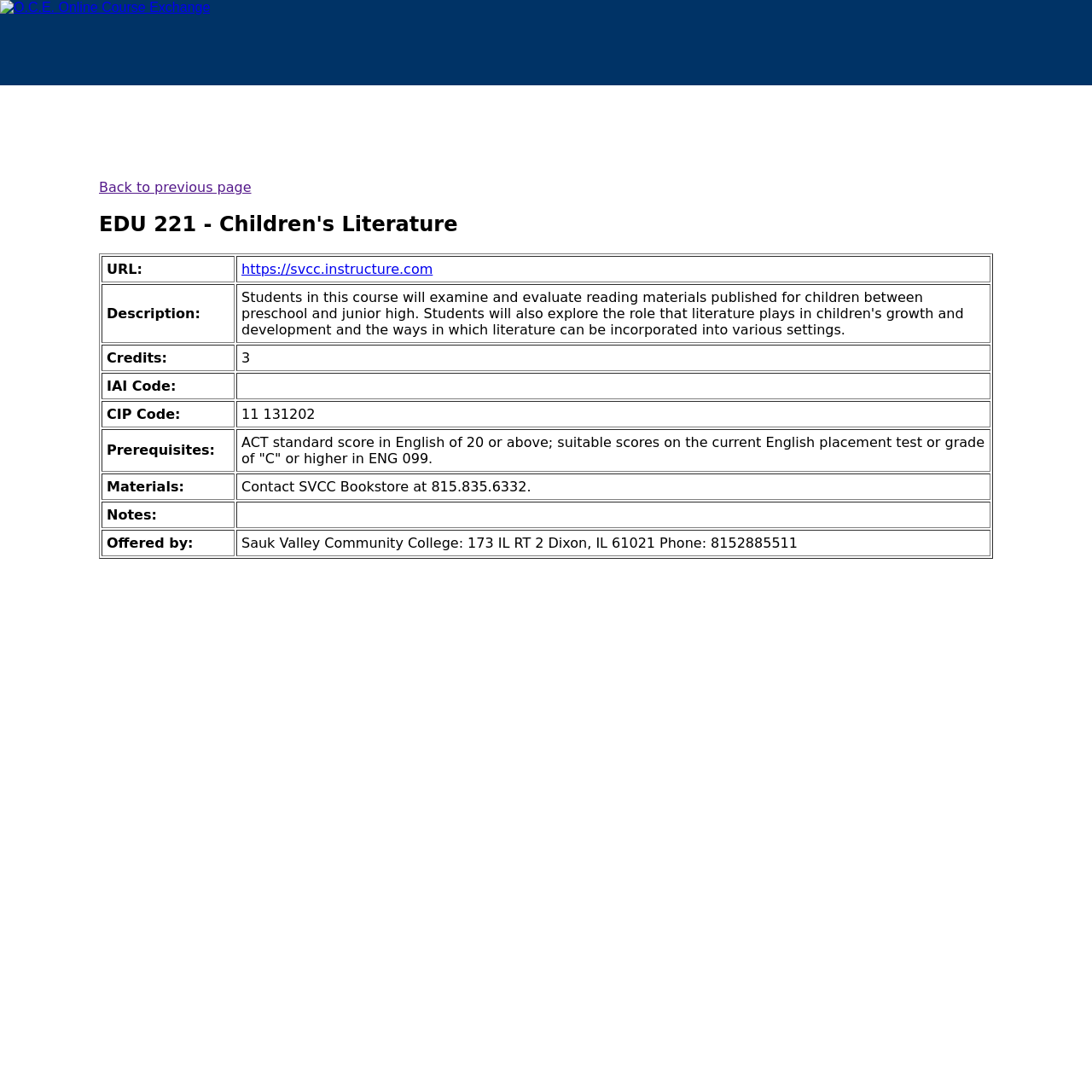Offer a meticulous caption that includes all visible features of the webpage.

This webpage is about a course description for "EDU 221 - Children's Literature" on the ILCCO - OCE platform. At the top, there is a link to "O.C.E. Online Course Exchange" accompanied by an image with the same name. Below this, there is a link to "Back to previous page".

The main content of the page is a table that displays course details. The table has multiple rows, each containing two grid cells. The first grid cell in each row displays a label, such as "URL:", "Description:", "Credits:", and so on. The second grid cell in each row displays the corresponding information, such as the course URL, a brief description of the course, the number of credits, and more.

The course description explains that students will examine and evaluate reading materials published for children between preschool and junior high, and explore the role of literature in children's growth and development. The table also lists the course credits, IAI code, CIP code, prerequisites, materials, and notes. Additionally, it provides information about the institution offering the course, Sauk Valley Community College, including its address and phone number.